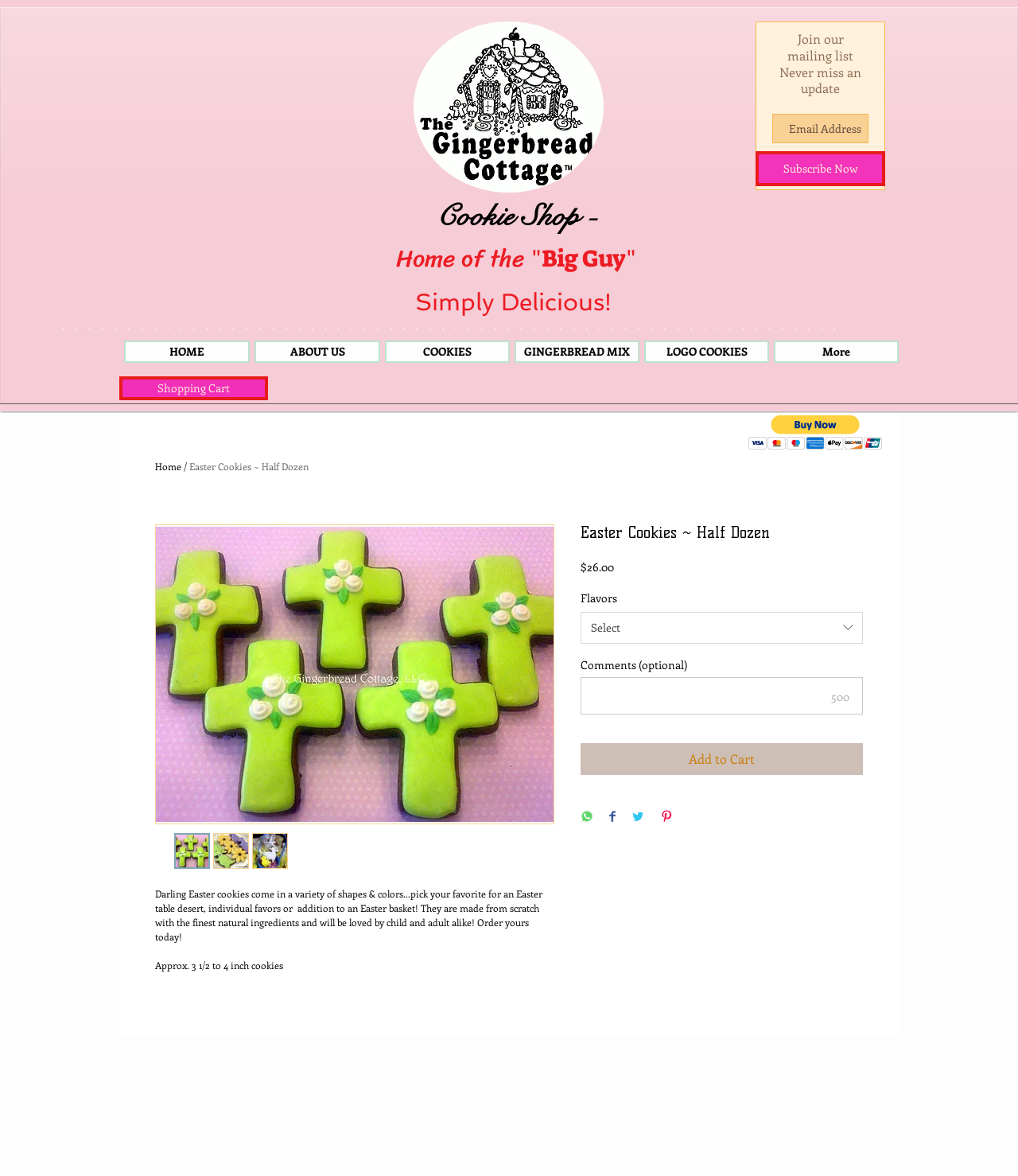Extract the bounding box coordinates for the UI element described as: "Select".

[0.57, 0.52, 0.848, 0.547]